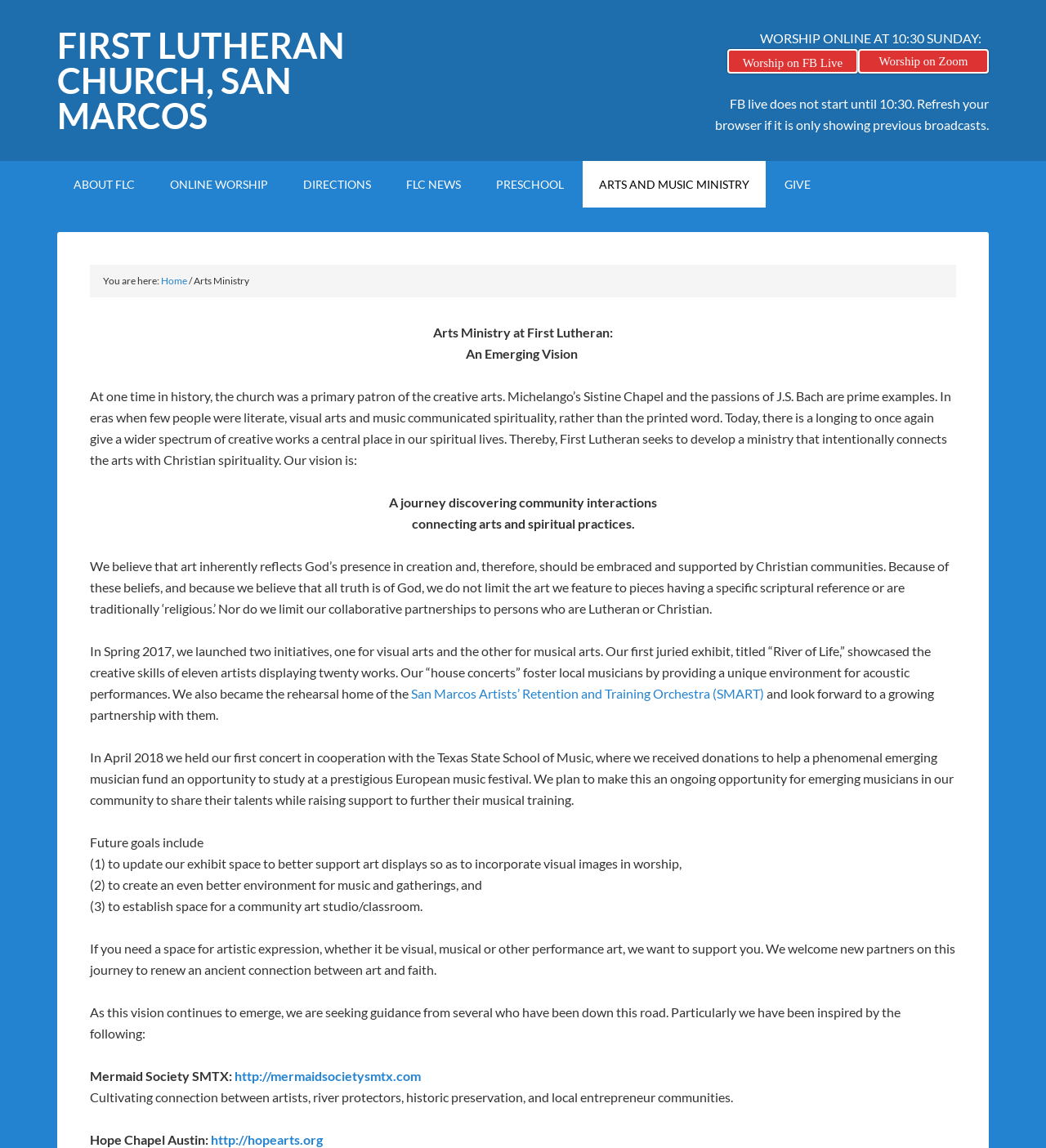Provide your answer in a single word or phrase: 
What is the name of the church?

First Lutheran Church